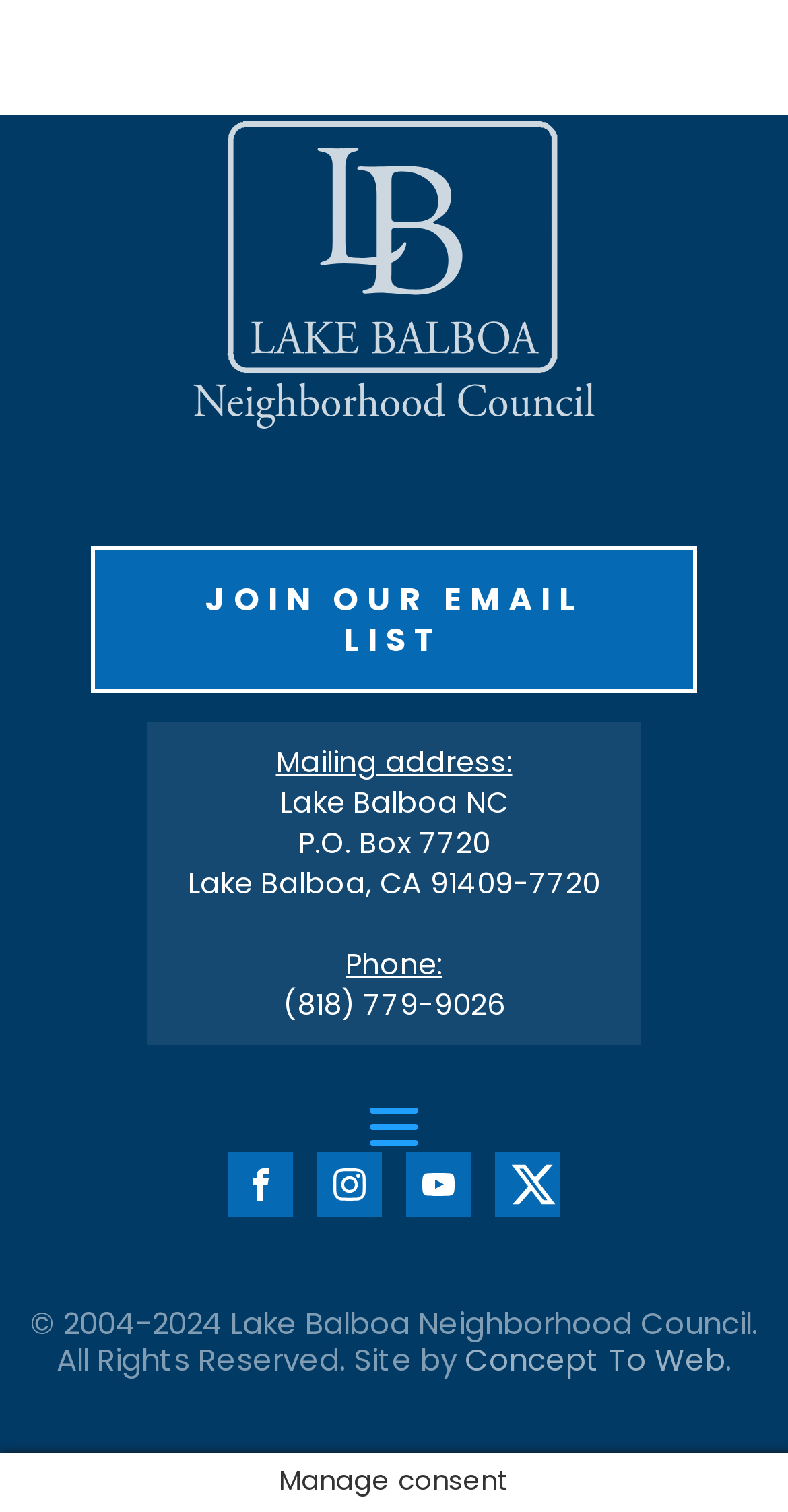What is the mailing address of the council?
Based on the image, give a one-word or short phrase answer.

P.O. Box 7720, Lake Balboa, CA 91409-7720